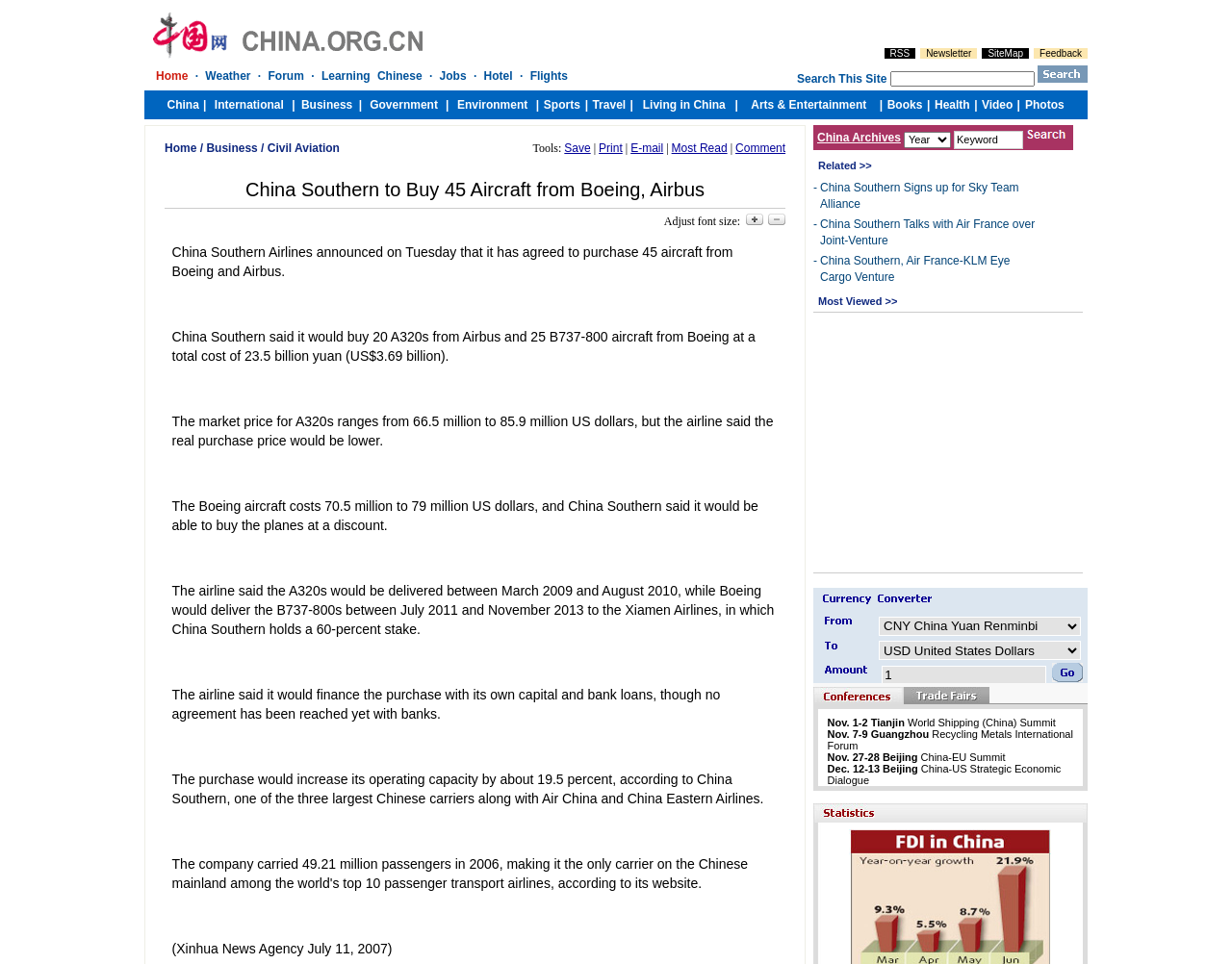How many aircraft is China Southern buying?
Please provide a comprehensive answer based on the information in the image.

The number of aircraft China Southern is buying can be determined by reading the title of the article, which specifically mentions '45 aircraft'.